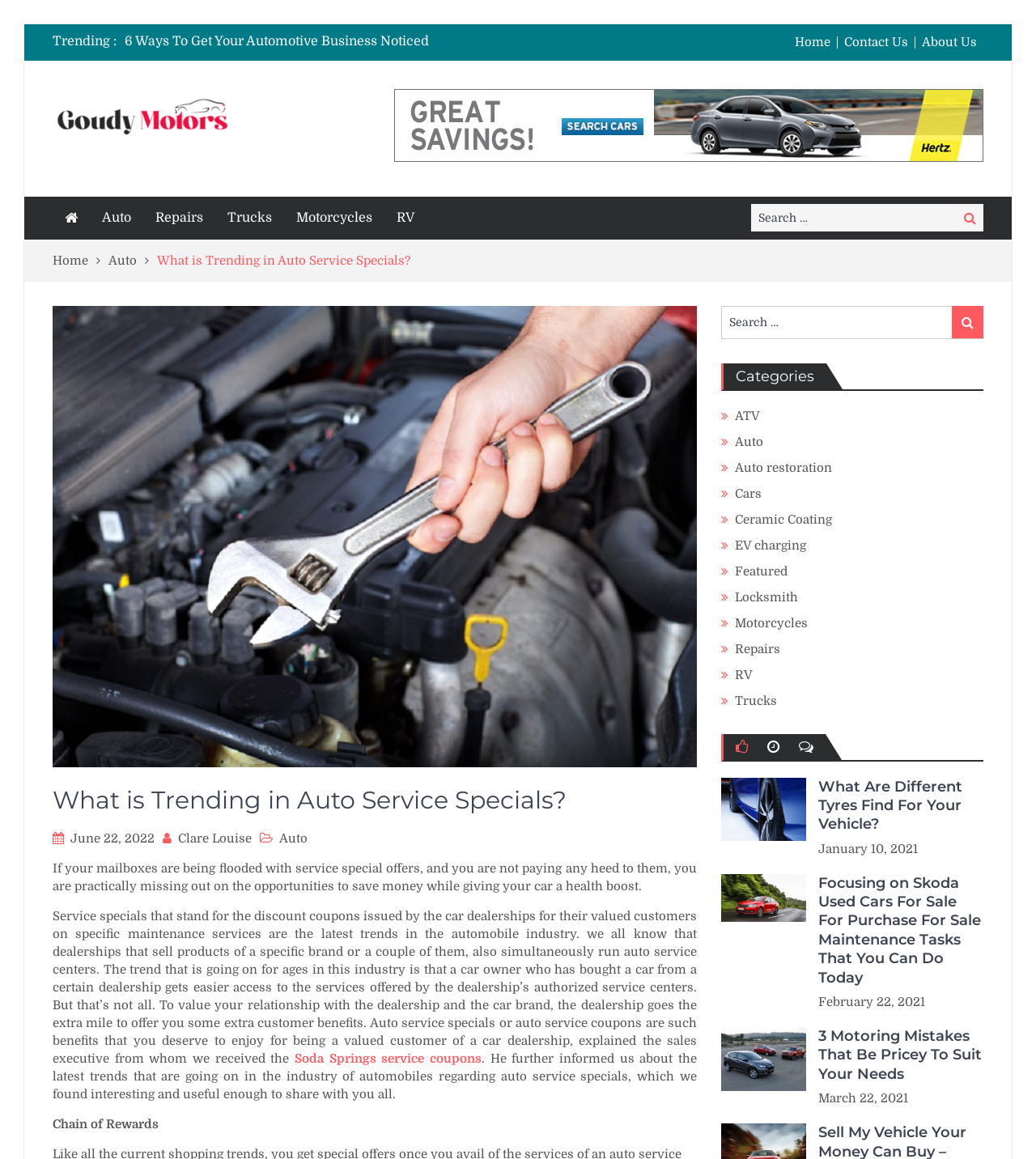Can you provide the bounding box coordinates for the element that should be clicked to implement the instruction: "Search for auto service specials"?

[0.725, 0.176, 0.949, 0.199]